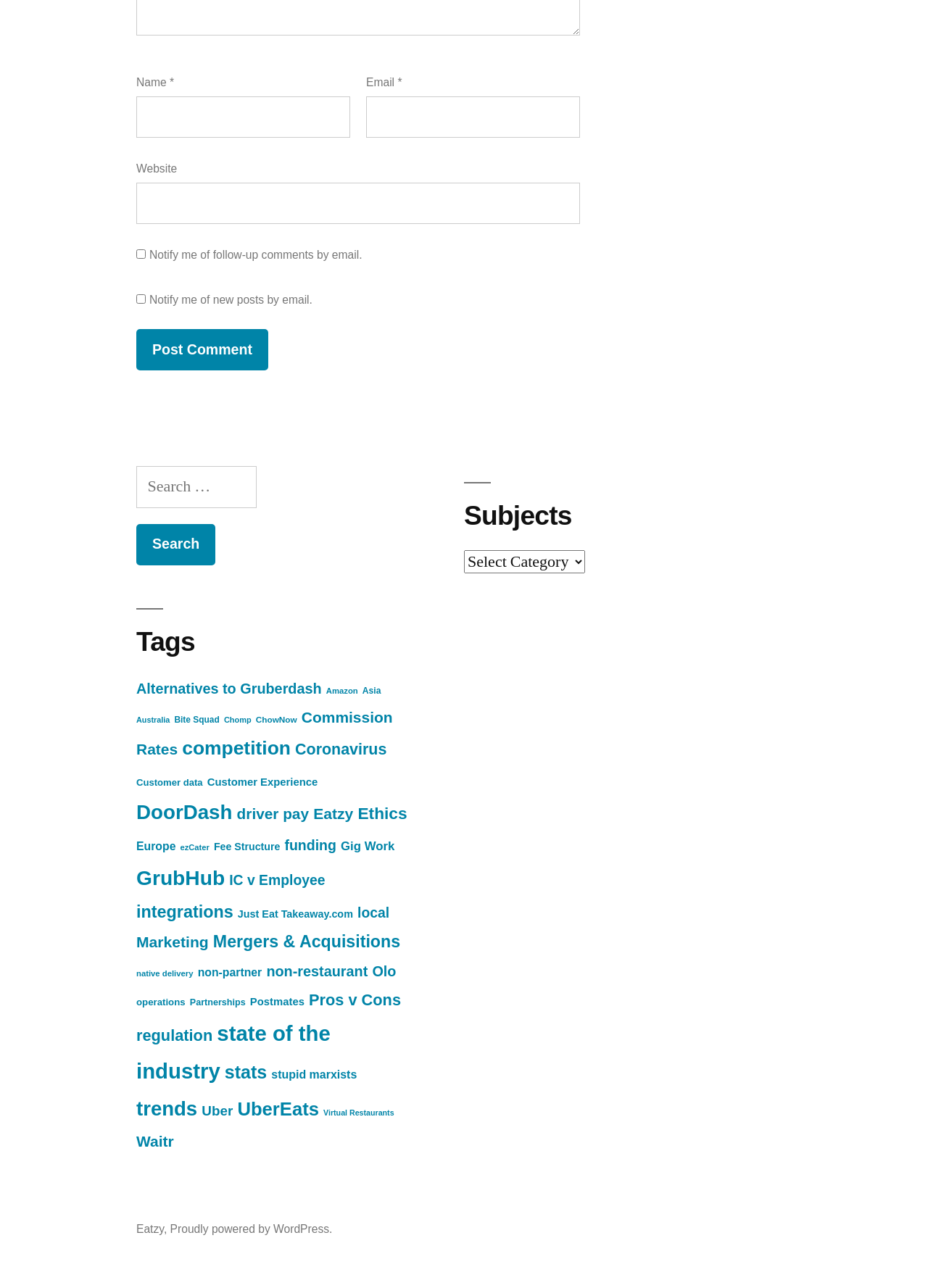Please determine the bounding box coordinates of the area that needs to be clicked to complete this task: 'Post a comment'. The coordinates must be four float numbers between 0 and 1, formatted as [left, top, right, bottom].

[0.147, 0.256, 0.289, 0.288]